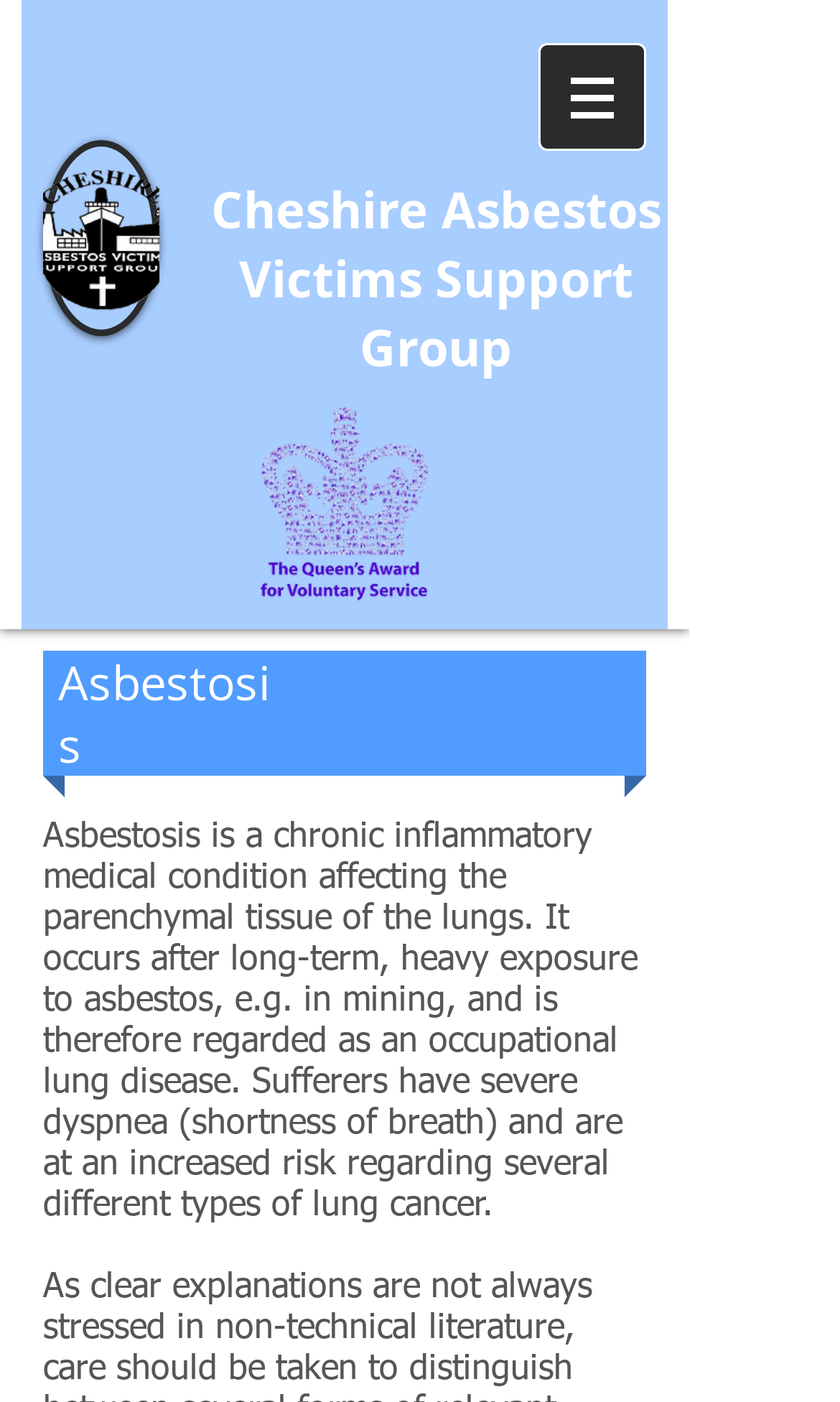What is the symptom of Asbestosis?
Refer to the screenshot and respond with a concise word or phrase.

Severe dyspnea